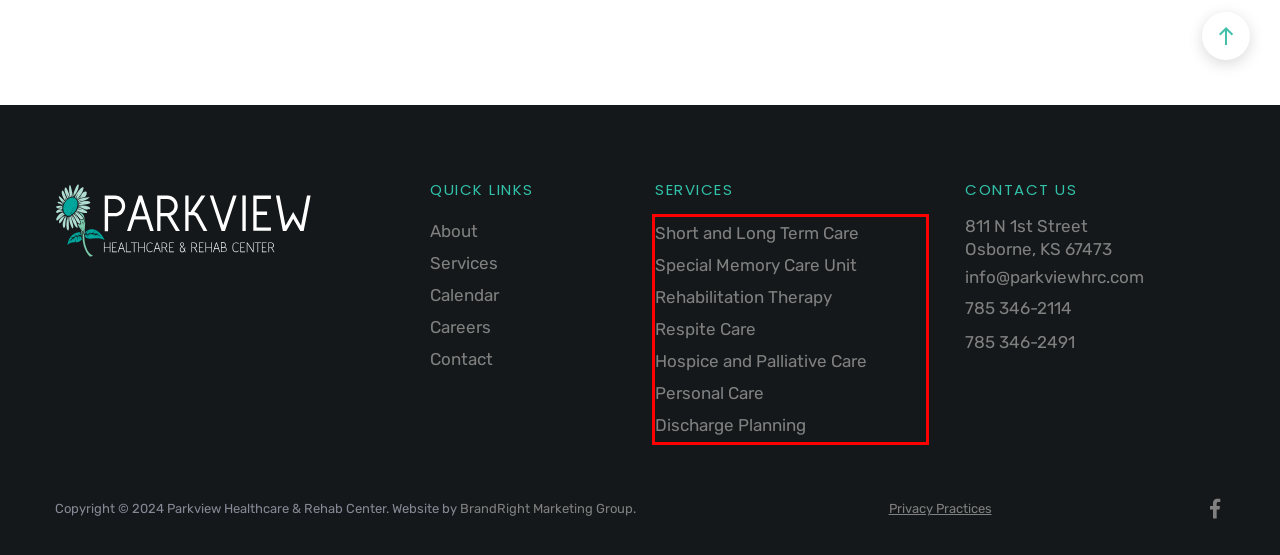Extract and provide the text found inside the red rectangle in the screenshot of the webpage.

Short and Long Term Care Special Memory Care Unit Rehabilitation Therapy Respite Care Hospice and Palliative Care Personal Care Discharge Planning